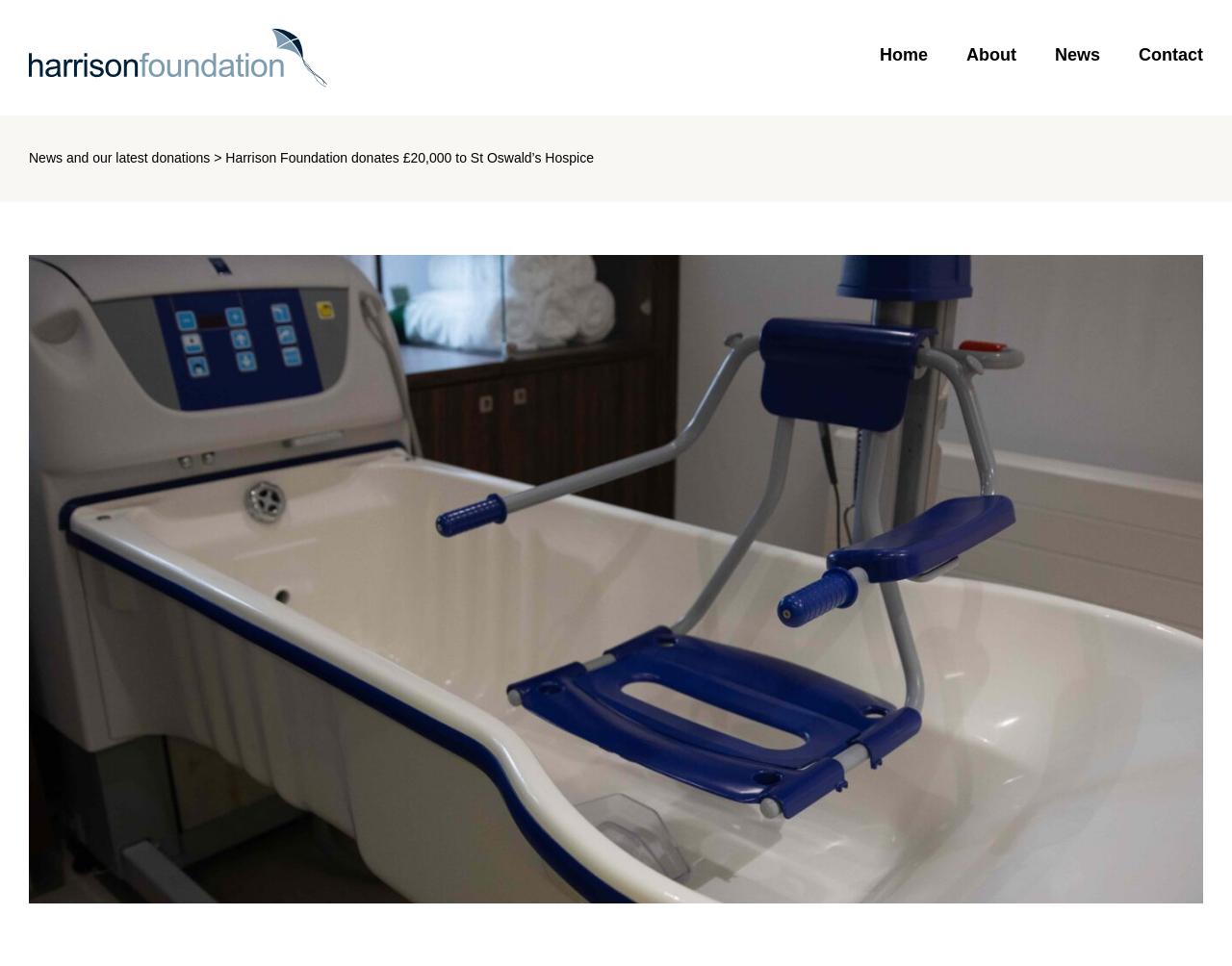Answer the following query concisely with a single word or phrase:
What are the main navigation links on the webpage?

Home, About, News, Contact